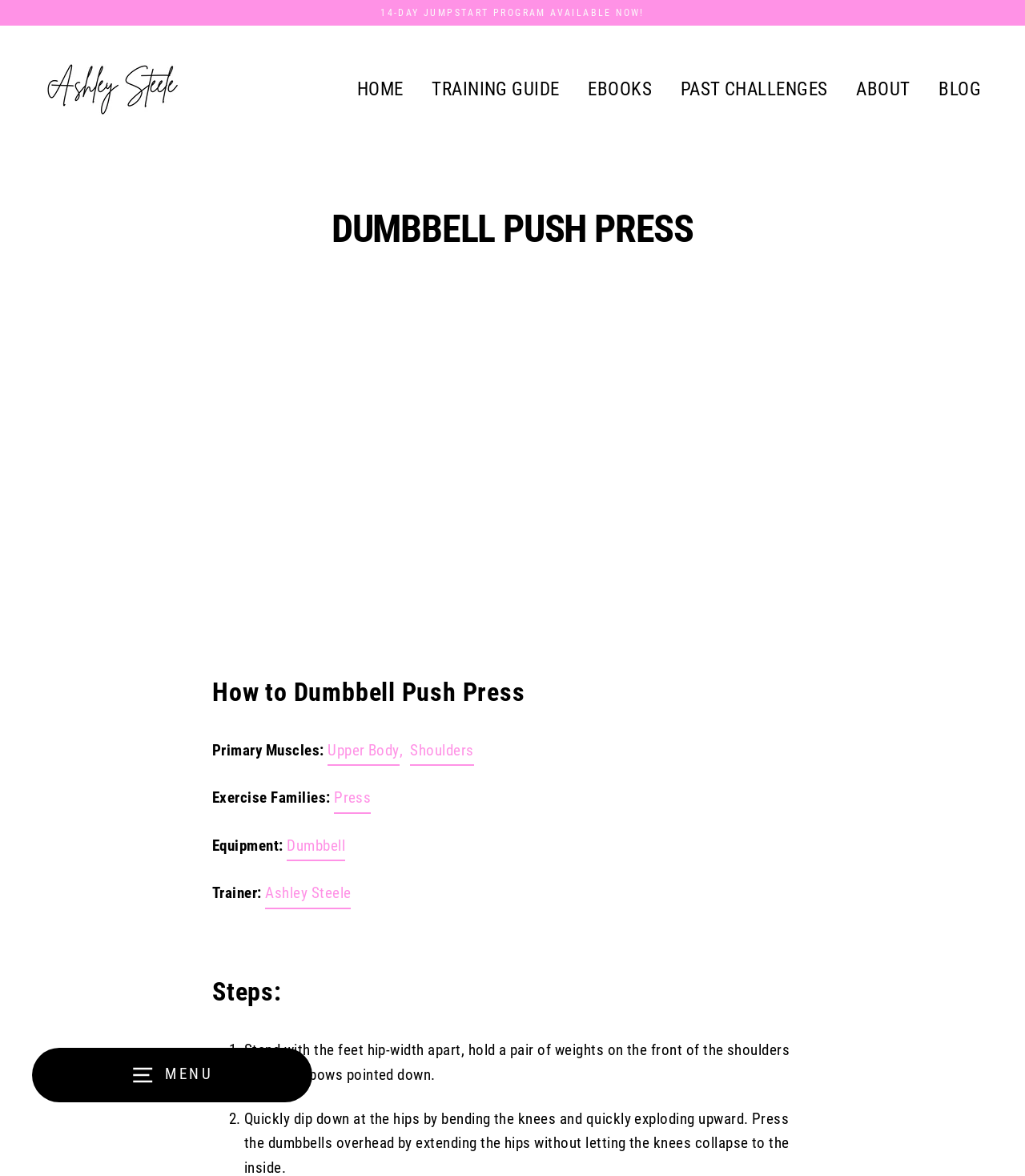What is the name of the trainer?
Answer the question in a detailed and comprehensive manner.

The name of the trainer can be found in the link 'Ashley Steele' with the bounding box coordinates [0.031, 0.051, 0.188, 0.101] and also in the StaticText 'Trainer:' with the bounding box coordinates [0.207, 0.752, 0.255, 0.767] and the corresponding link 'Ashley Steele' with the bounding box coordinates [0.259, 0.749, 0.343, 0.773].